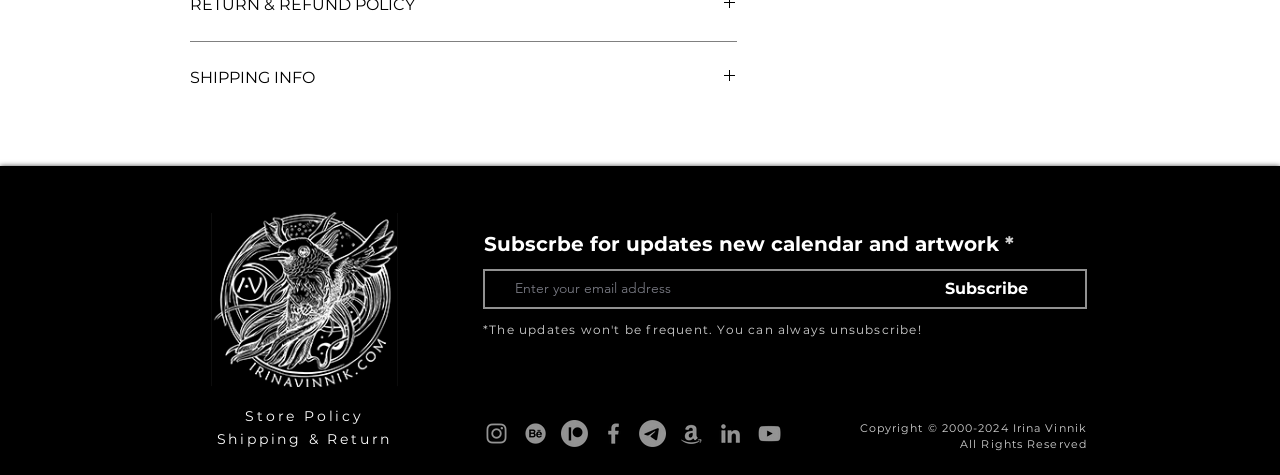How many social media links are there?
Please answer the question with a detailed and comprehensive explanation.

I found a list of social media links under the 'Social Bar' section. There are 7 links in total, including Instagram, Behance, Patreon, Facebook, Telegram, Amazon, and LinkedIn.